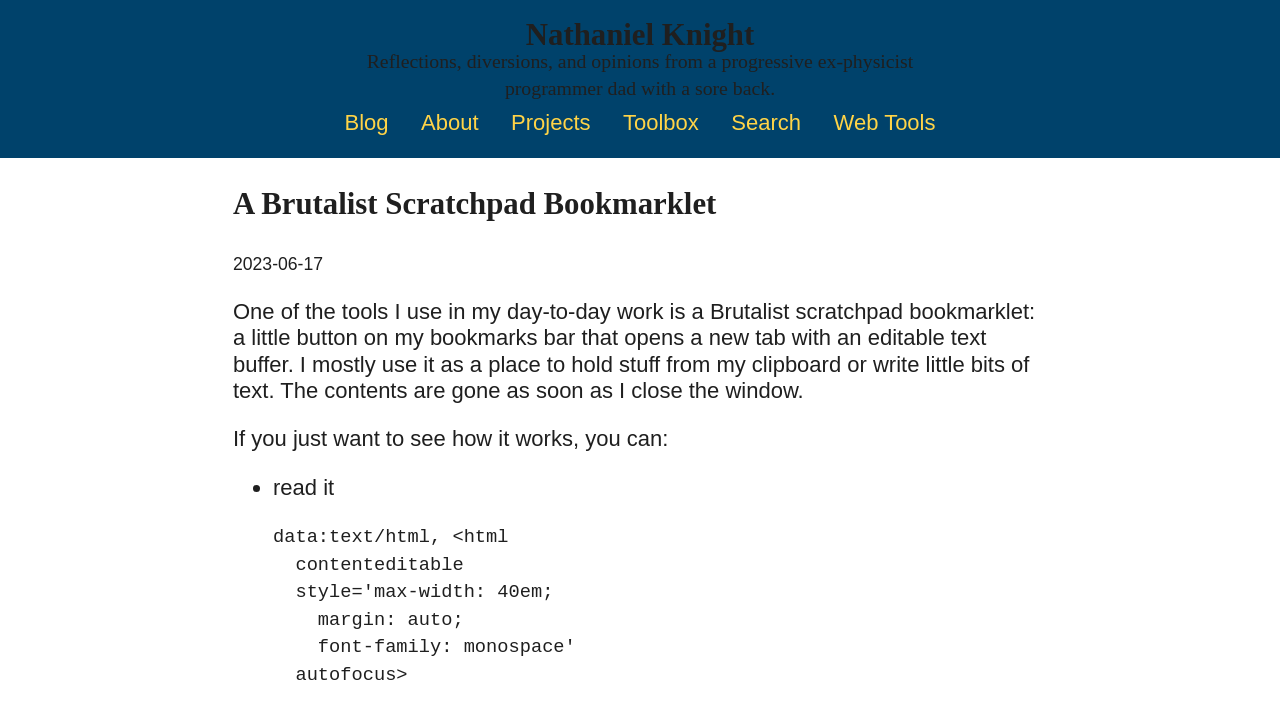What is the purpose of the Brutalist scratchpad bookmarklet?
Answer the question in as much detail as possible.

According to the text 'I mostly use it as a place to hold stuff from my clipboard or write little bits of text.', the Brutalist scratchpad bookmarklet is used to hold stuff from the clipboard or write small texts.